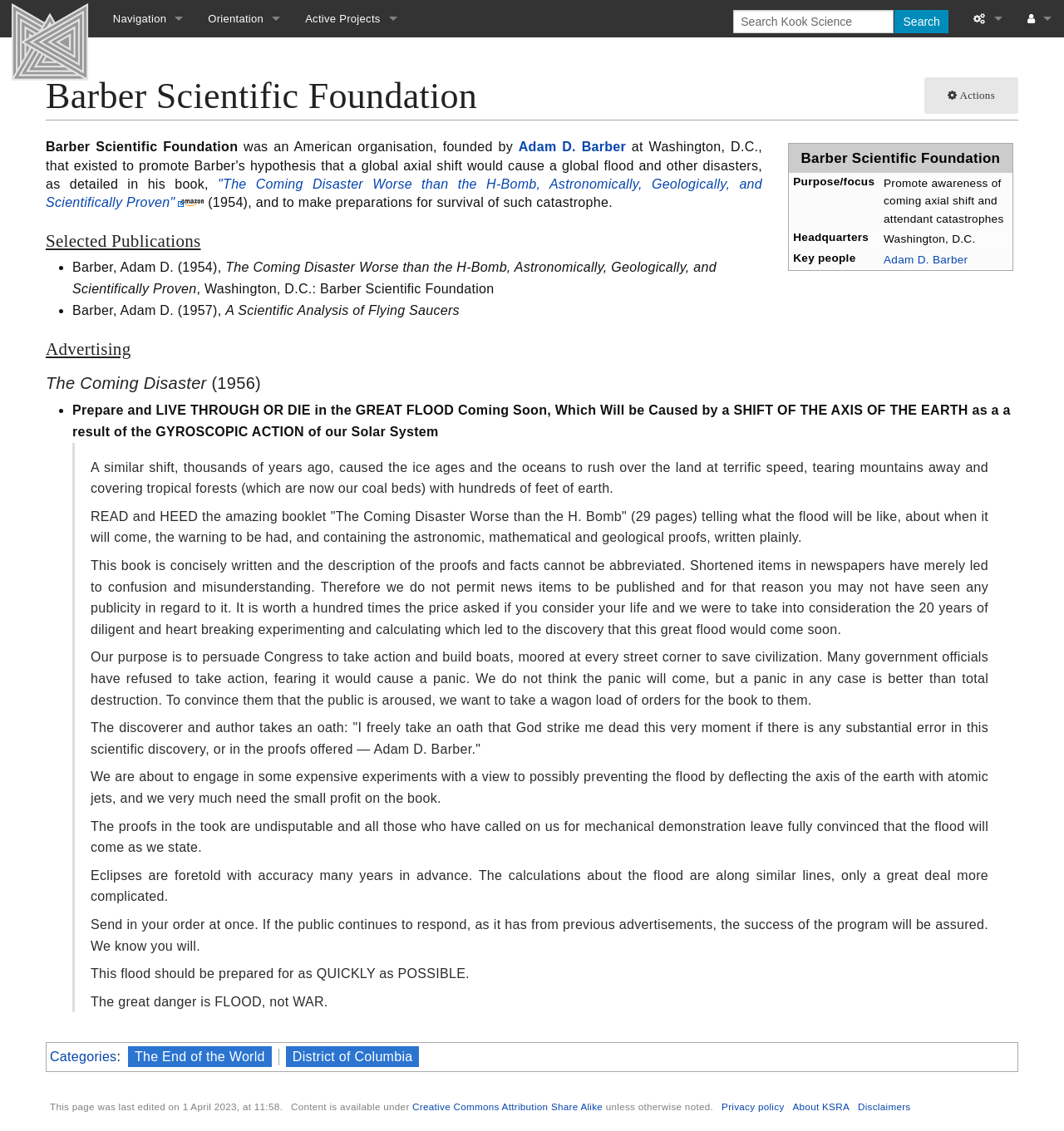Where is the headquarters of the Barber Scientific Foundation located?
Please give a detailed and elaborate explanation in response to the question.

According to the table with the heading 'Barber Scientific Foundation', the headquarters of the foundation is located in Washington, D.C.